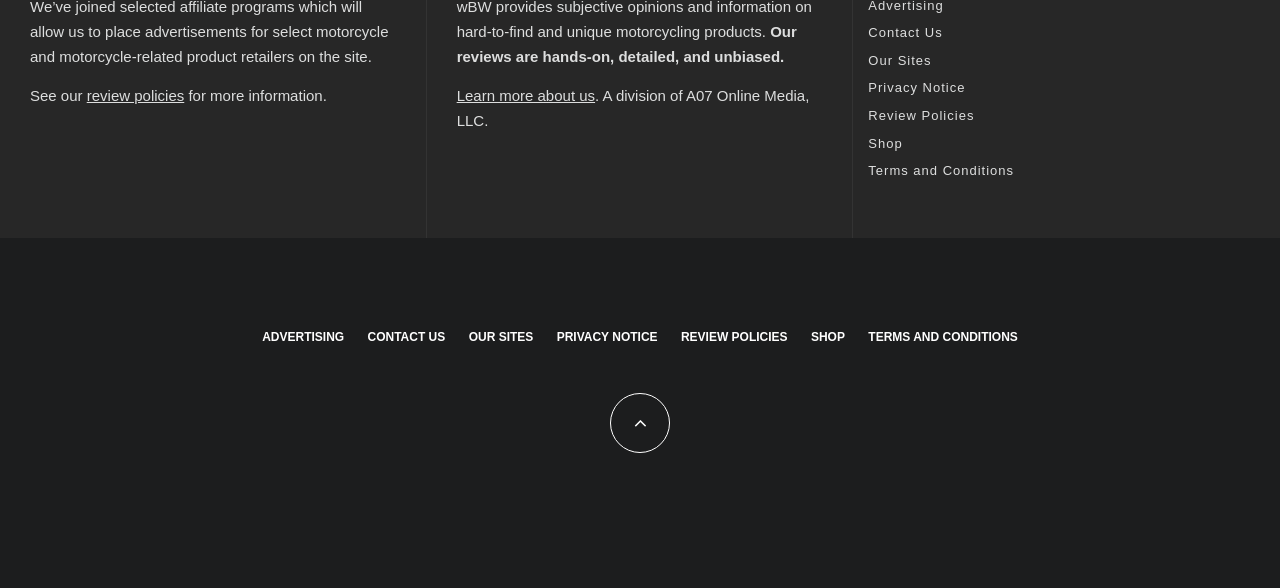From the element description: "Shop", extract the bounding box coordinates of the UI element. The coordinates should be expressed as four float numbers between 0 and 1, in the order [left, top, right, bottom].

[0.634, 0.557, 0.66, 0.591]